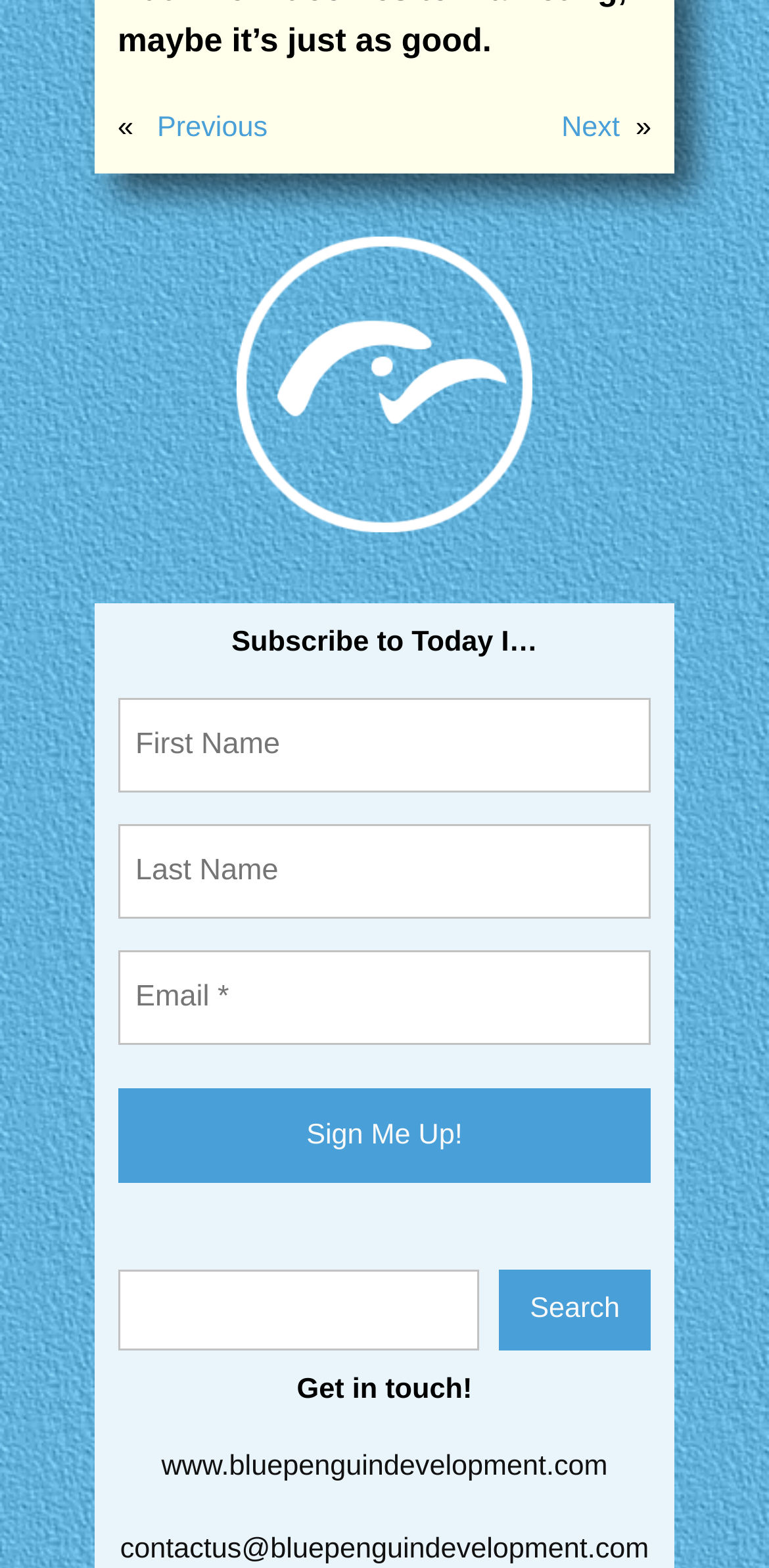Examine the image carefully and respond to the question with a detailed answer: 
What is the title of the section below the subscription form?

The heading 'Get in touch!' is located below the subscription form, suggesting that it is the title of the section that provides contact information.